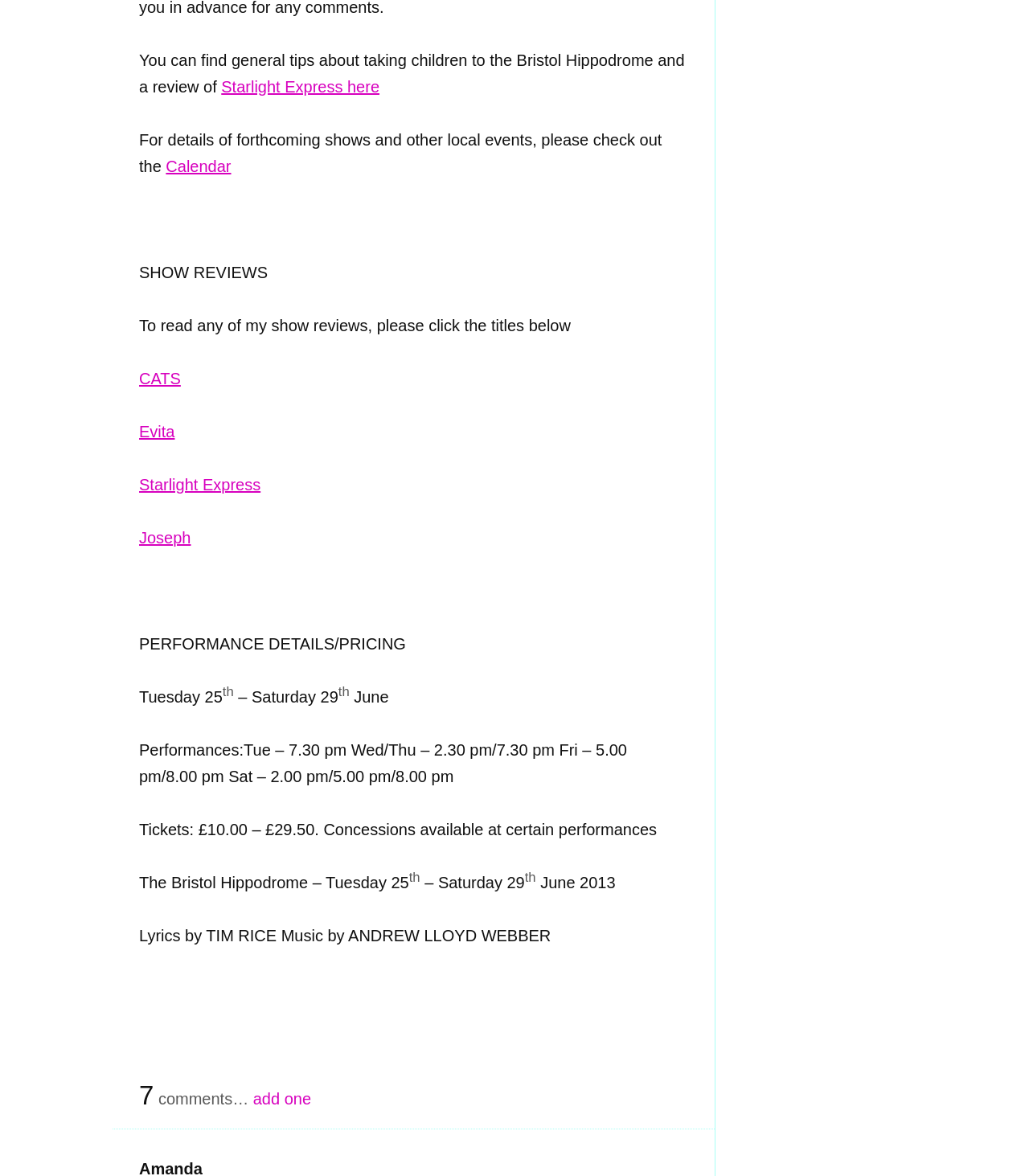Please respond to the question using a single word or phrase:
What is the name of the theater?

Bristol Hippodrome